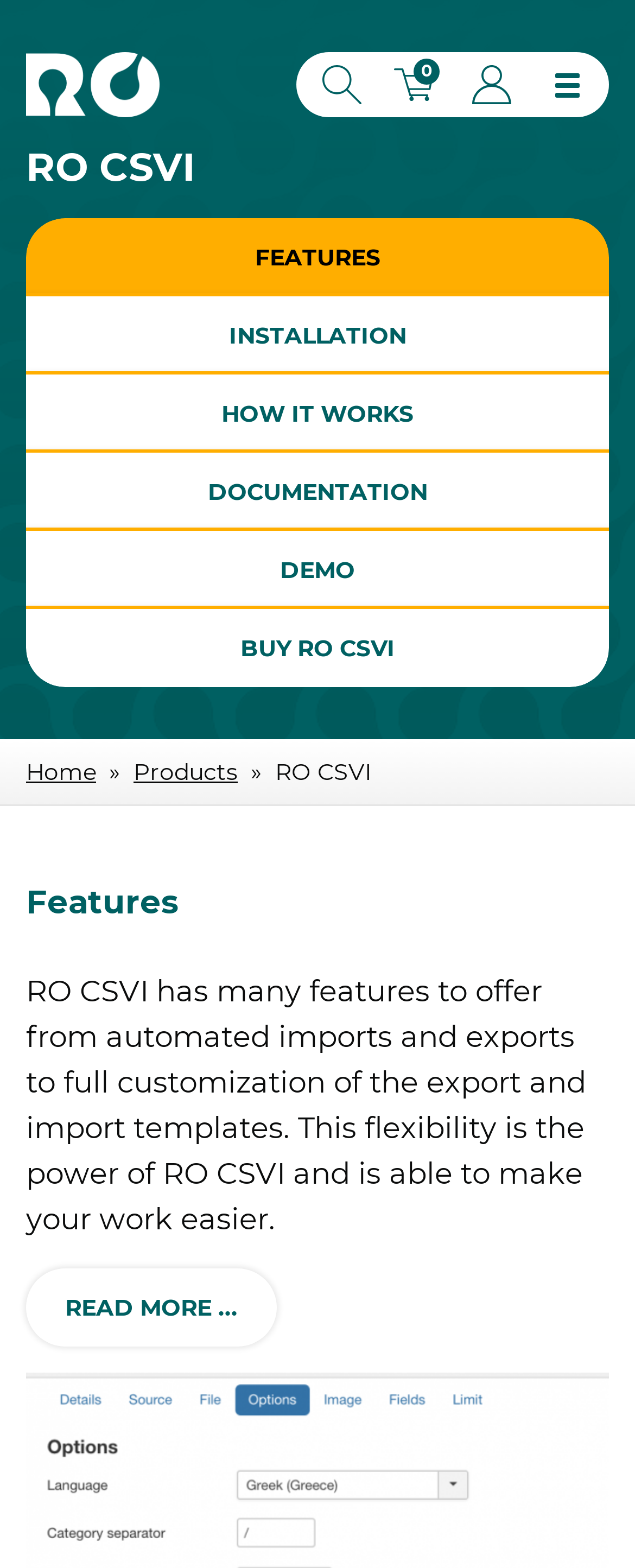How many links are there in the top navigation bar?
Using the image as a reference, deliver a detailed and thorough answer to the question.

I counted the number of links in the top navigation bar, which are 'RO', 'SEARCH', '0 CART', and 'LOGIN', totaling 4 links.